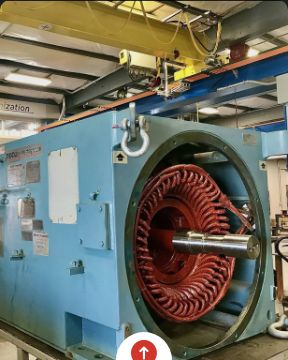Give a concise answer of one word or phrase to the question: 
What is the purpose of the red copper windings?

Electrical functionality